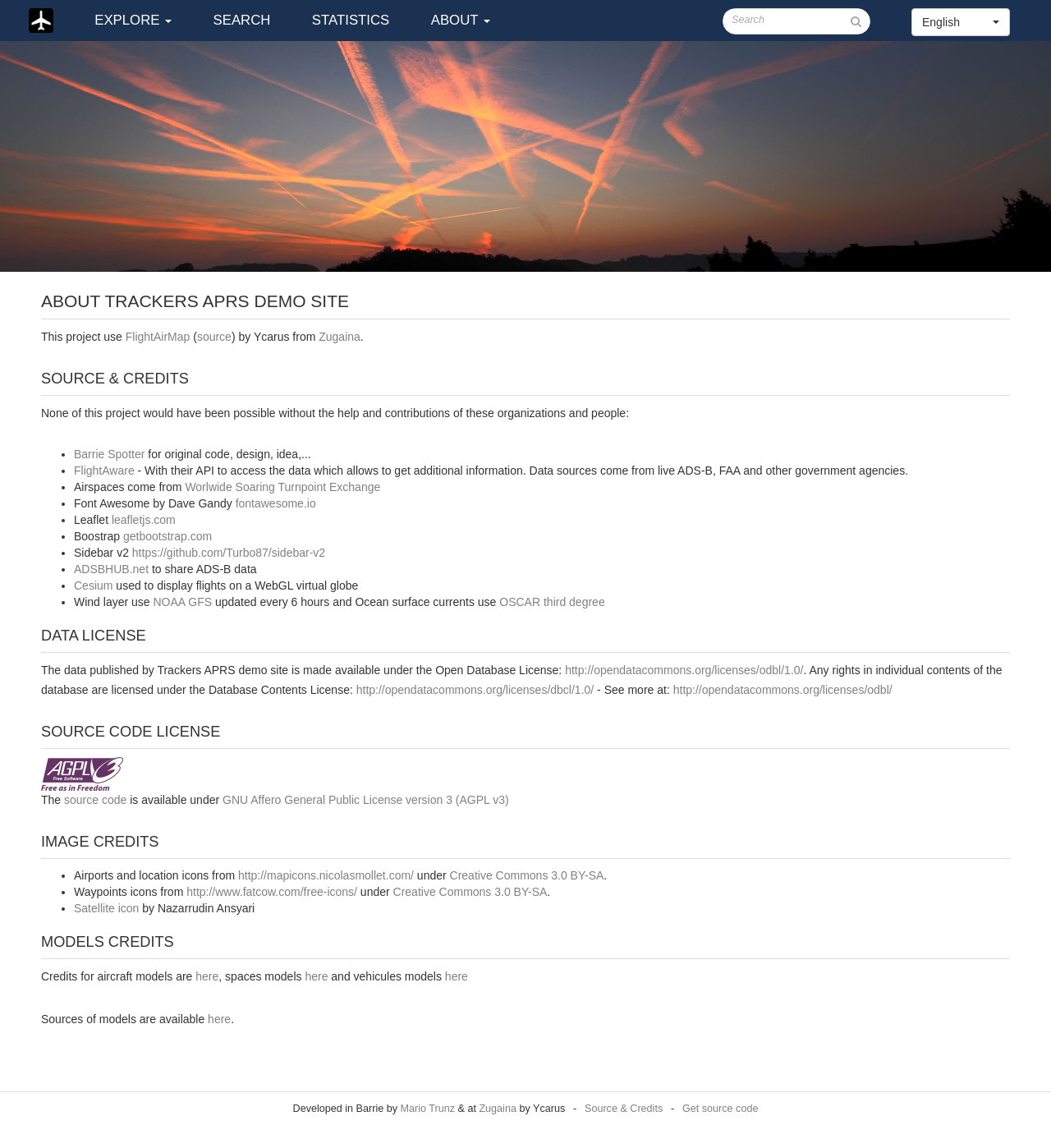Extract the bounding box for the UI element that matches this description: "Source & Credits".

[0.556, 0.961, 0.631, 0.971]